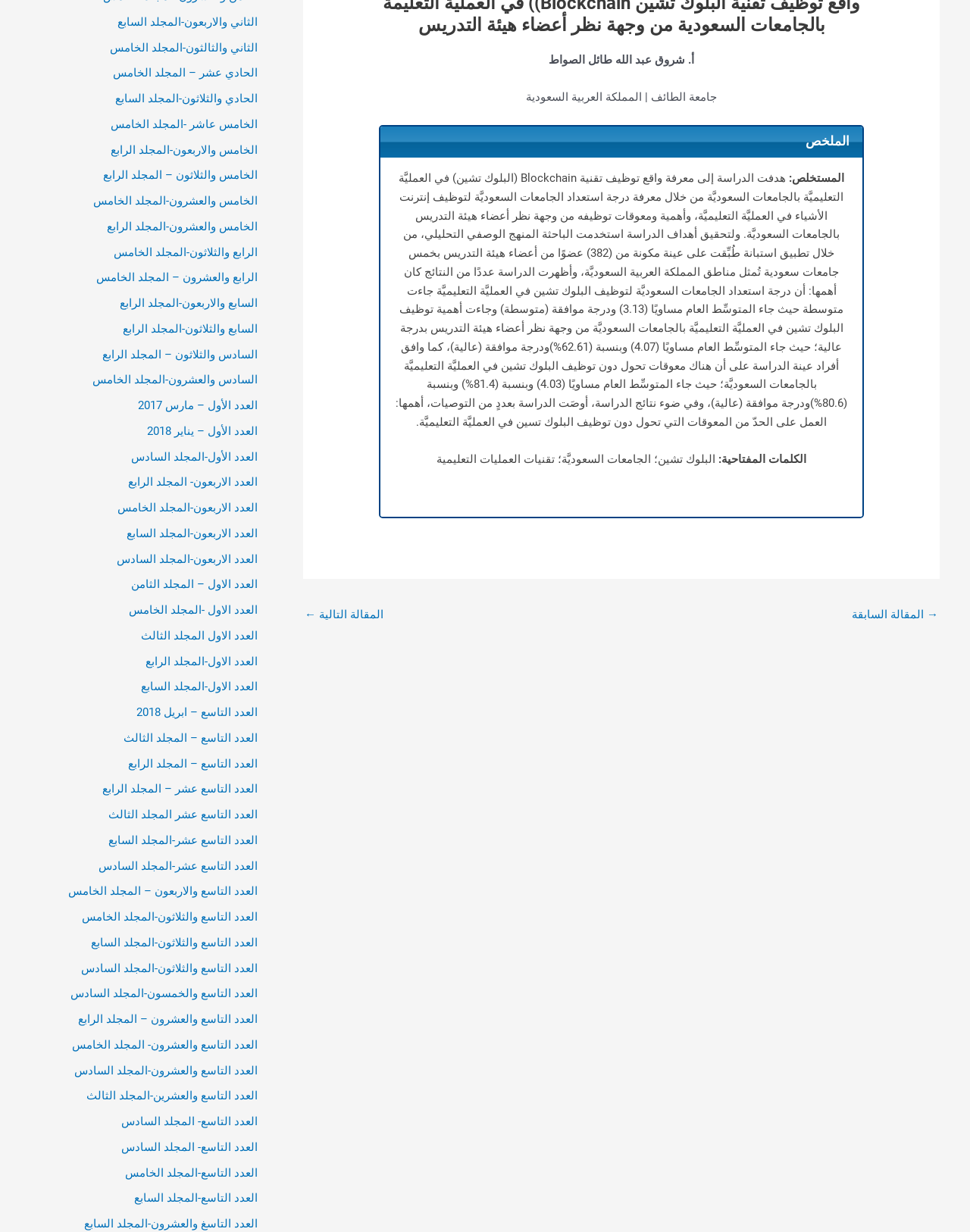Please respond in a single word or phrase: 
What is the purpose of the study?

To know the reality of using Blockchain technology